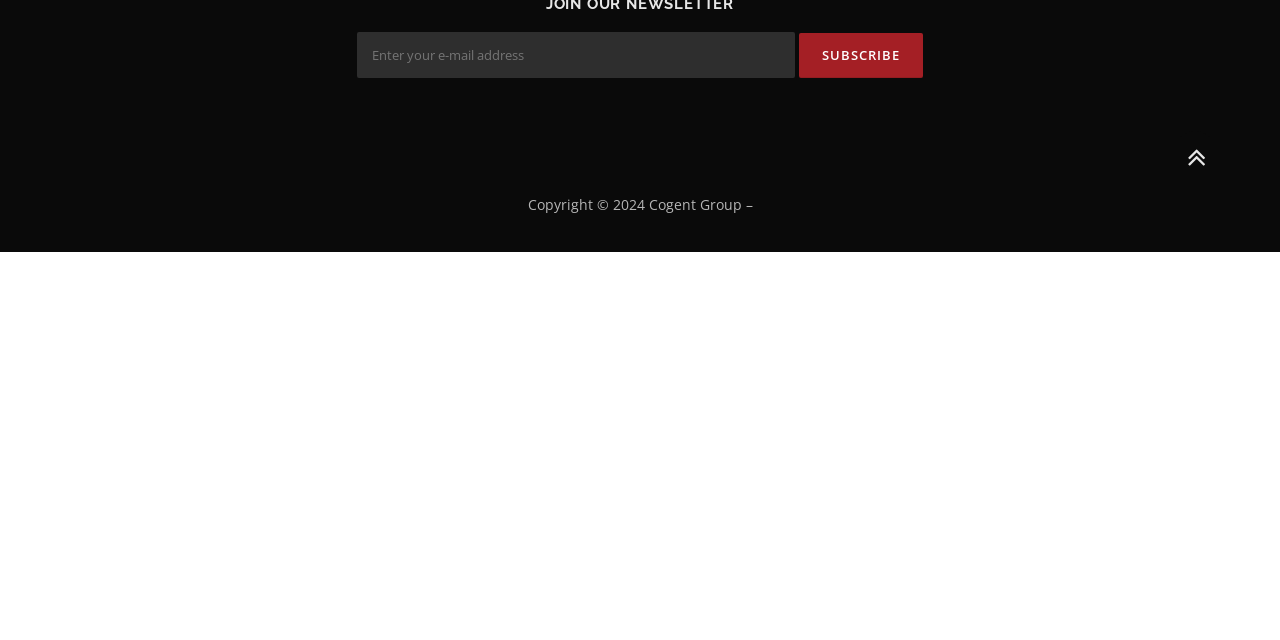Given the element description name="EMAIL" placeholder="Enter your e-mail address", predict the bounding box coordinates for the UI element in the webpage screenshot. The format should be (top-left x, top-left y, bottom-right x, bottom-right y), and the values should be between 0 and 1.

[0.279, 0.05, 0.621, 0.122]